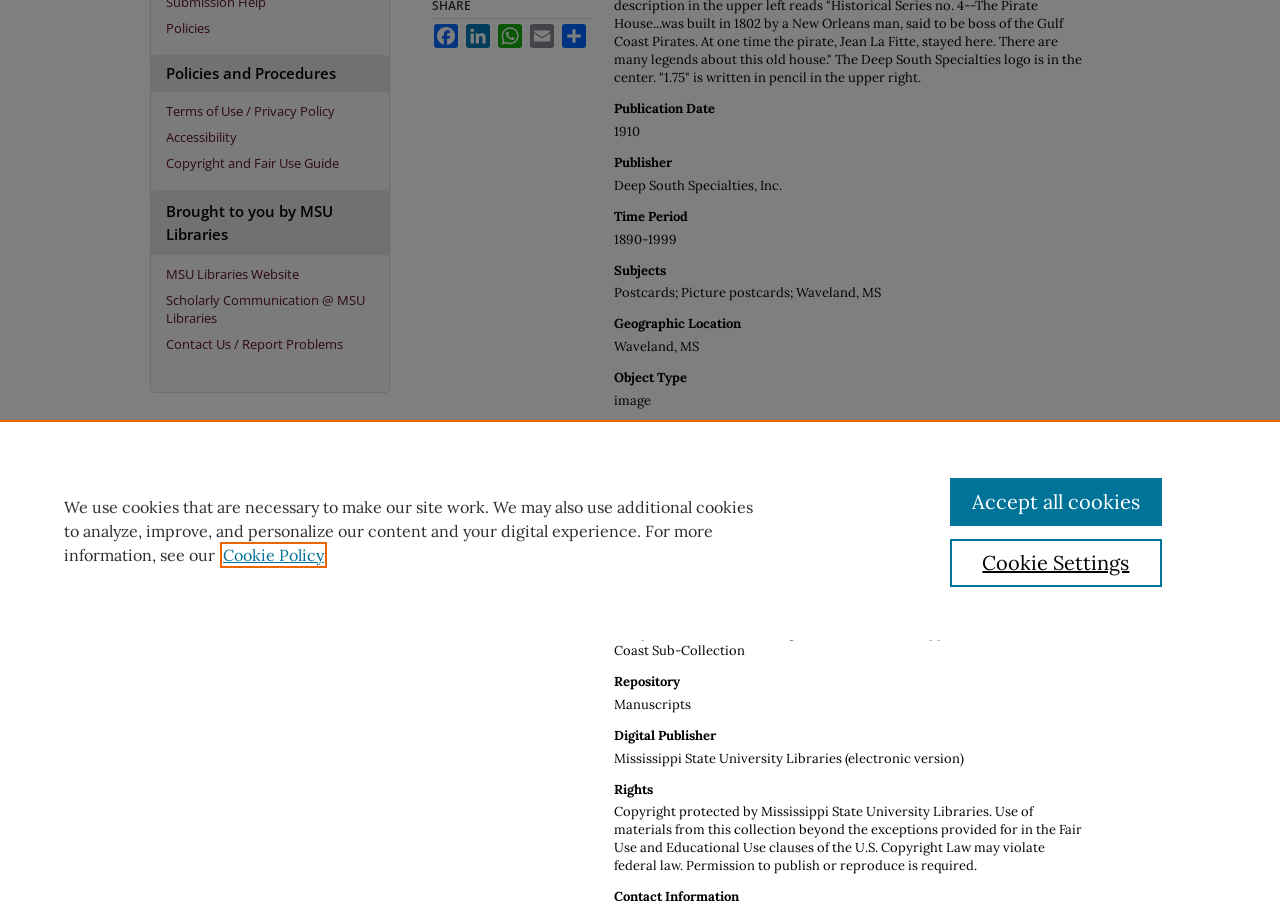Given the element description: "LinkedIn", predict the bounding box coordinates of the UI element it refers to, using four float numbers between 0 and 1, i.e., [left, top, right, bottom].

[0.362, 0.027, 0.384, 0.054]